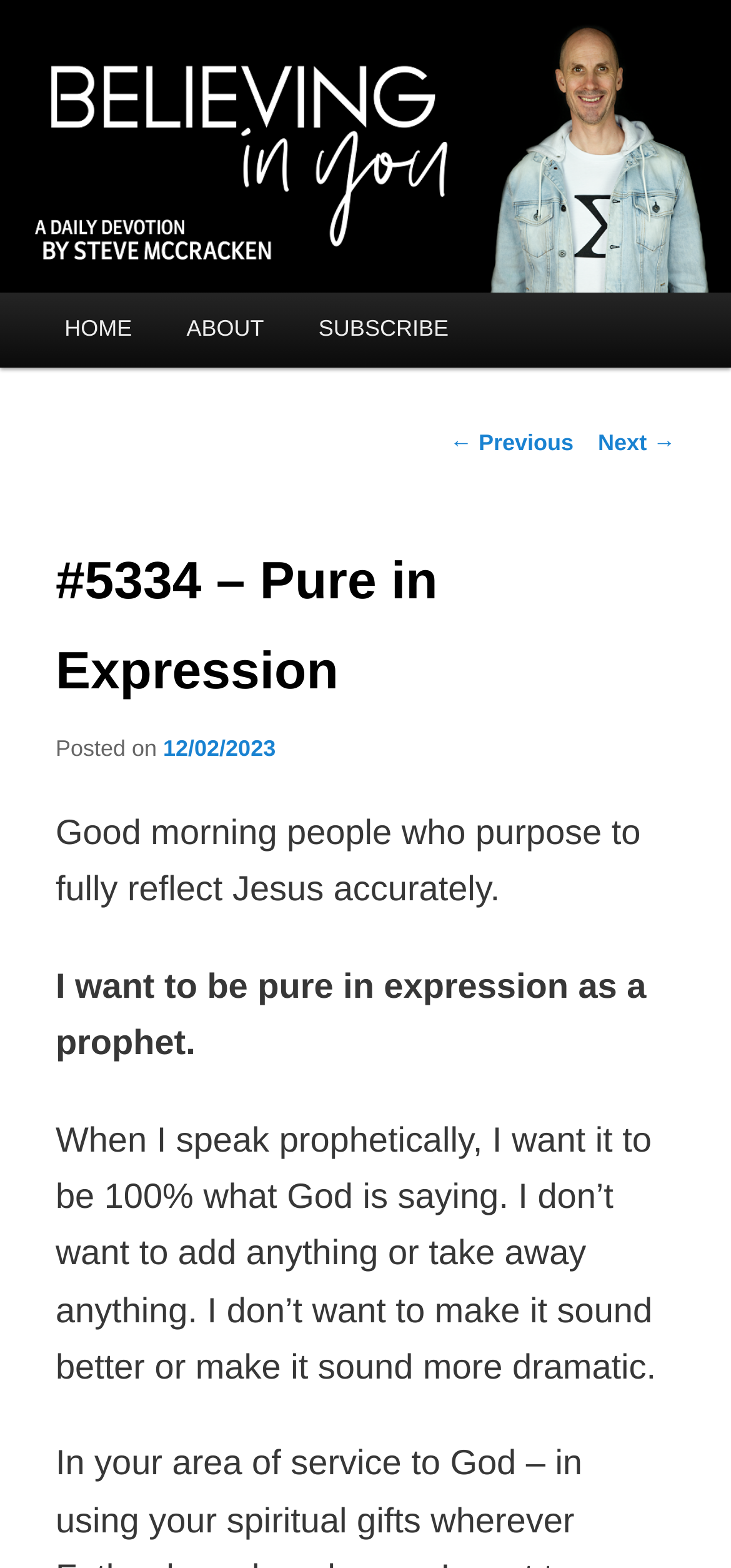What does the author want to achieve when speaking prophetically?
Look at the image and respond to the question as thoroughly as possible.

I found the answer by reading the static text element that starts with 'When I speak prophetically, I want it to be 100% what God is saying.'. This suggests that the author wants to achieve speaking 100% what God is saying when speaking prophetically.